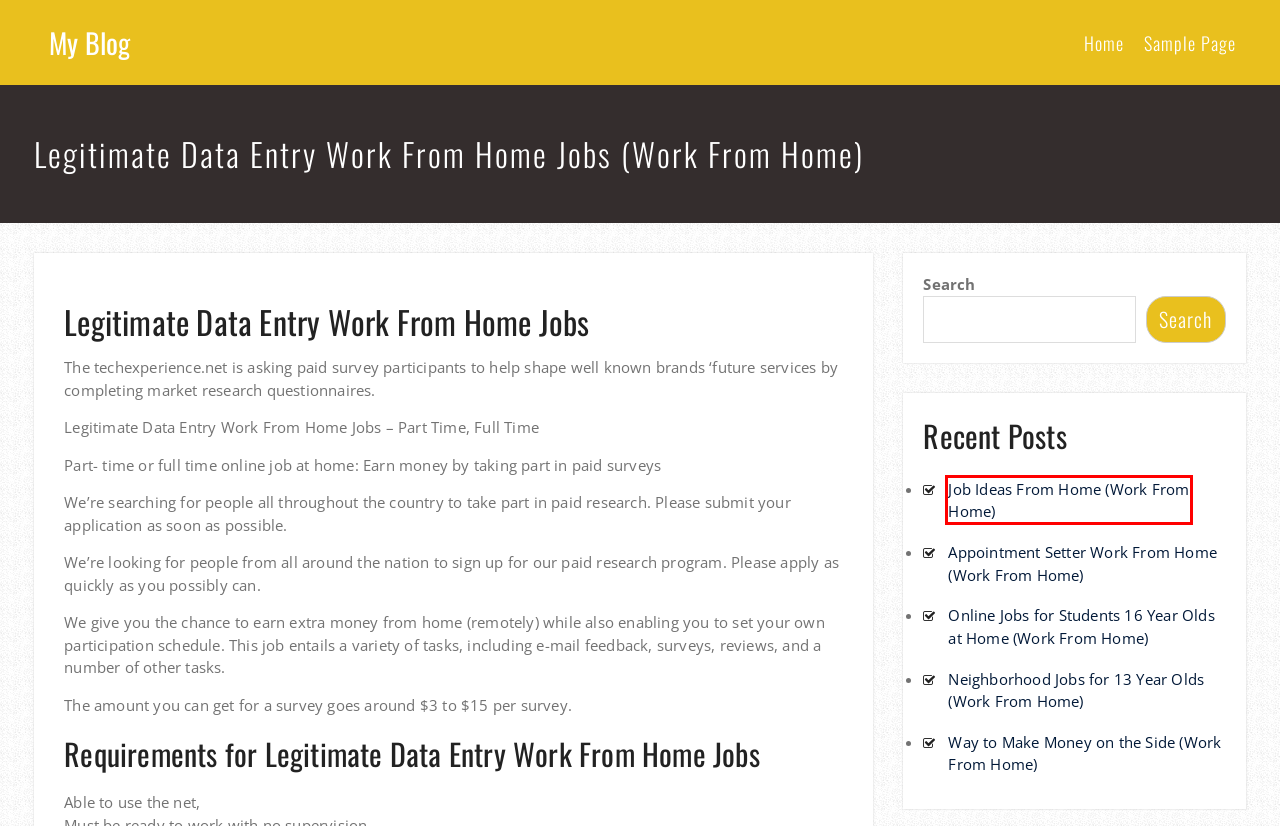Inspect the screenshot of a webpage with a red rectangle bounding box. Identify the webpage description that best corresponds to the new webpage after clicking the element inside the bounding box. Here are the candidates:
A. Neighborhood Jobs for 13 Year Olds (Work From Home) - My Blog
B. Sample Page - My Blog
C. Appointment Setter Work From Home (Work From Home) - My Blog
D. Online Jobs for Students 16 Year Olds at Home (Work From Home) - My Blog
E. Way to Make Money on the Side (Work From Home) - My Blog
F. Fast Easy Ways to Make Money Today (Work From Home) - My Blog
G. Job Ideas From Home (Work From Home) - My Blog
H. My Blog -

G